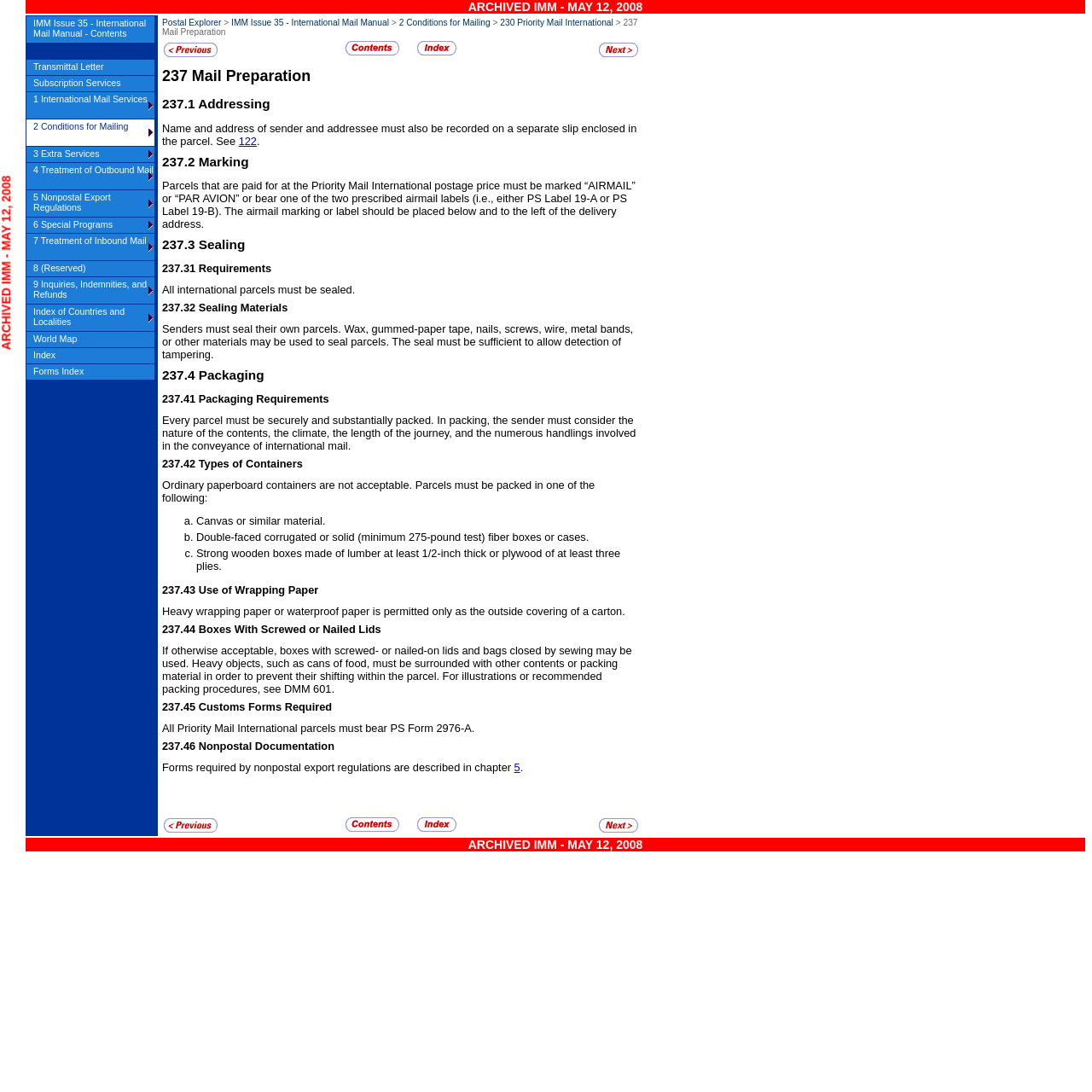Using the element description: "230 Priority Mail International", determine the bounding box coordinates for the specified UI element. The coordinates should be four float numbers between 0 and 1, [left, top, right, bottom].

[0.458, 0.016, 0.562, 0.025]